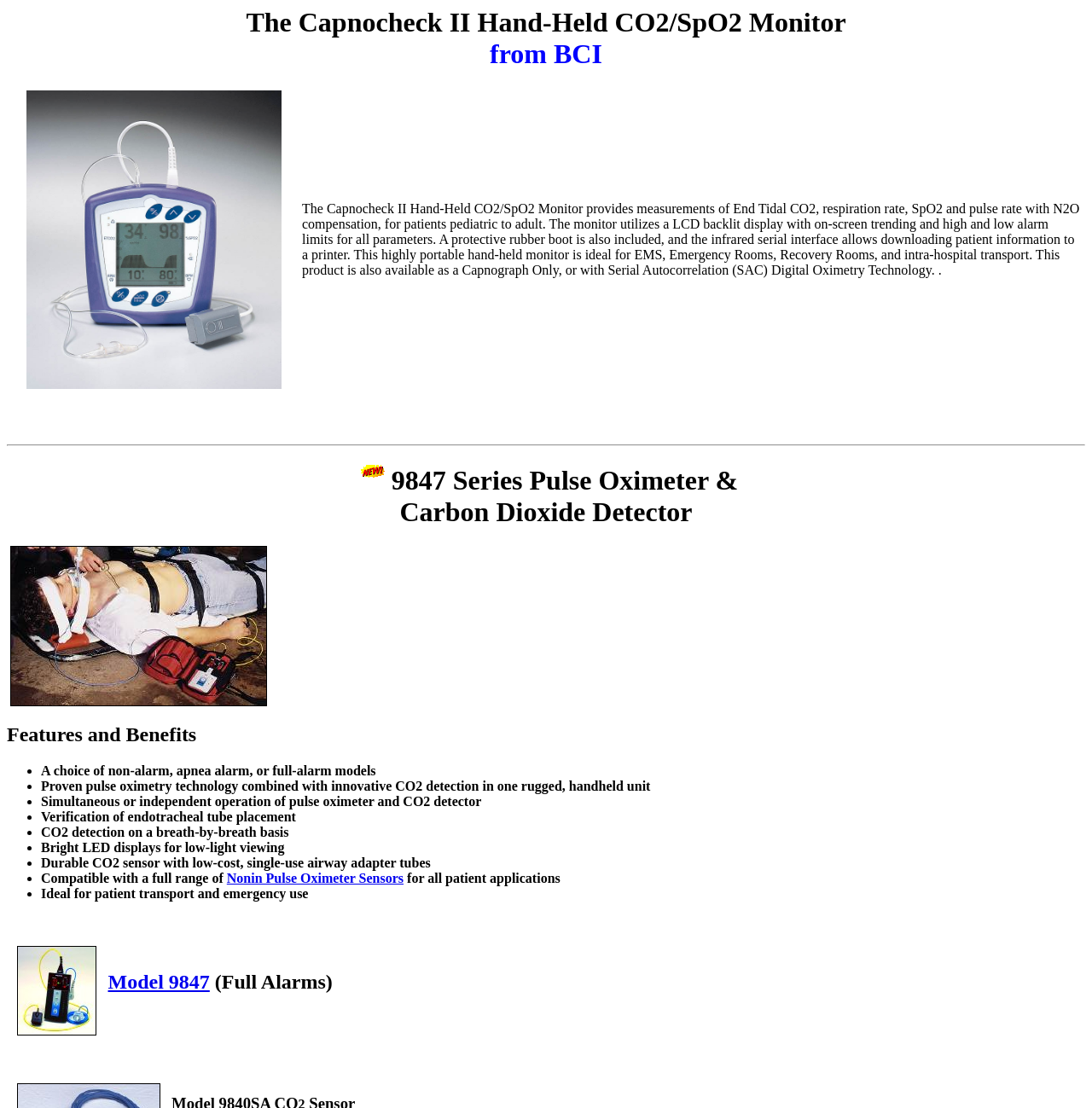Determine the bounding box coordinates for the UI element described. Format the coordinates as (top-left x, top-left y, bottom-right x, bottom-right y) and ensure all values are between 0 and 1. Element description: Model 9847

[0.099, 0.876, 0.192, 0.896]